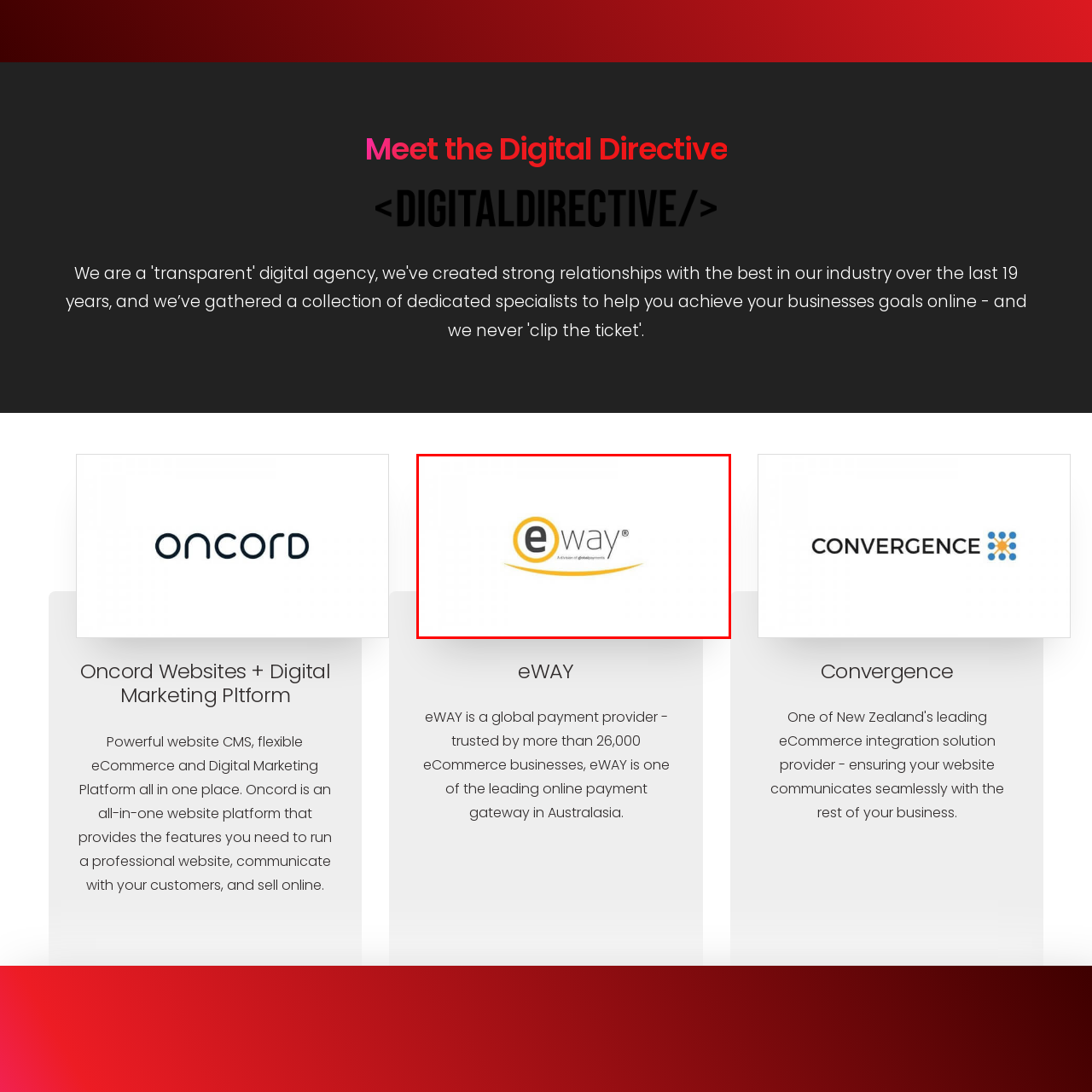Elaborate on the visual details of the image contained within the red boundary.

The image showcases the logo of eWAY, a prominent global payment provider known for its reliability and security in online transactions. The logo features a stylized lowercase "e" within a circular design, accompanied by the word "way" in a modern font. The use of the color yellow emphasizes the brand's friendly and approachable nature, while the overall design reflects professionalism and innovation in the eCommerce sector. eWAY is recognized as a trusted partner for more than 26,000 businesses, providing seamless payment solutions and contributing to a smoother online shopping experience.